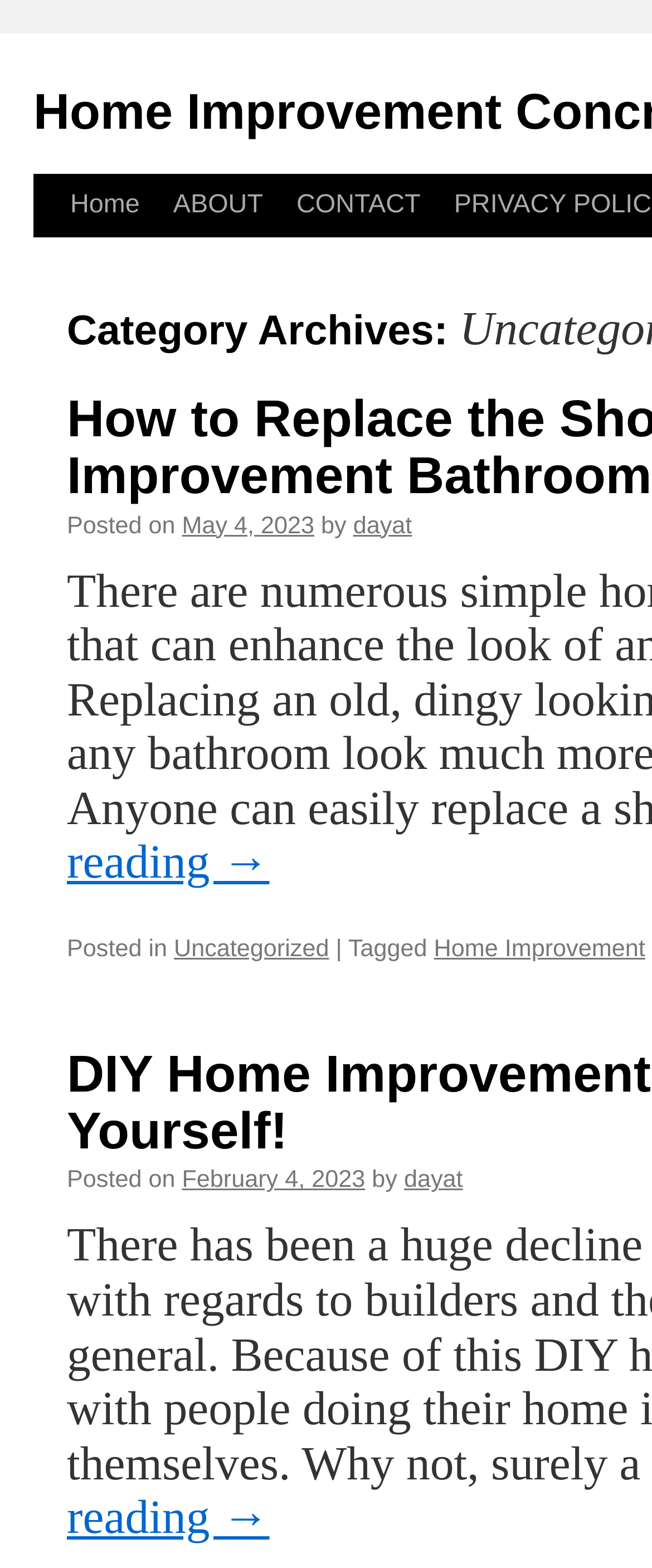Extract the bounding box coordinates of the UI element described by: "ABOUT". The coordinates should include four float numbers ranging from 0 to 1, e.g., [left, top, right, bottom].

[0.222, 0.111, 0.388, 0.151]